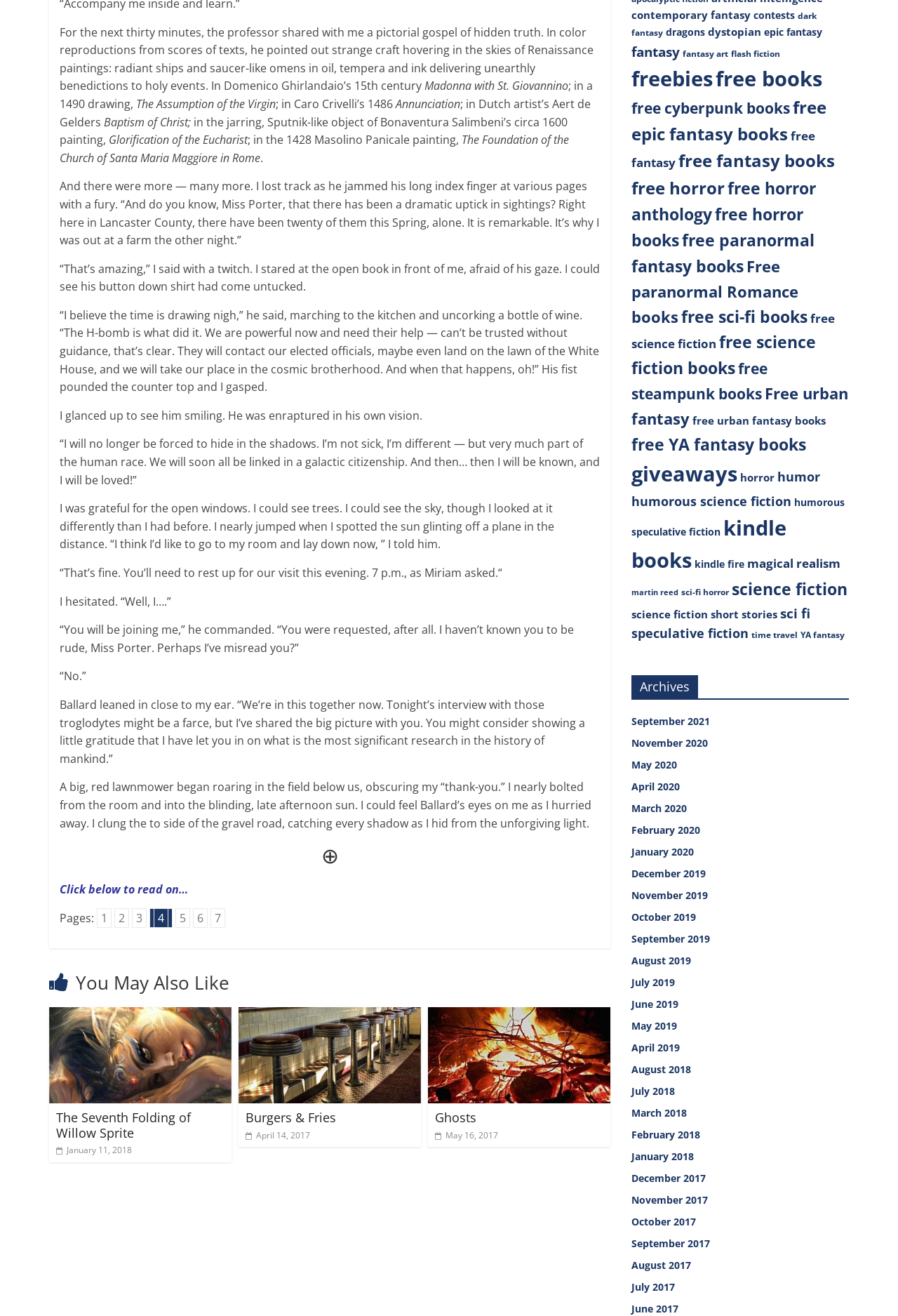Identify the bounding box coordinates for the region of the element that should be clicked to carry out the instruction: "Browse free fantasy books". The bounding box coordinates should be four float numbers between 0 and 1, i.e., [left, top, right, bottom].

[0.703, 0.097, 0.908, 0.13]